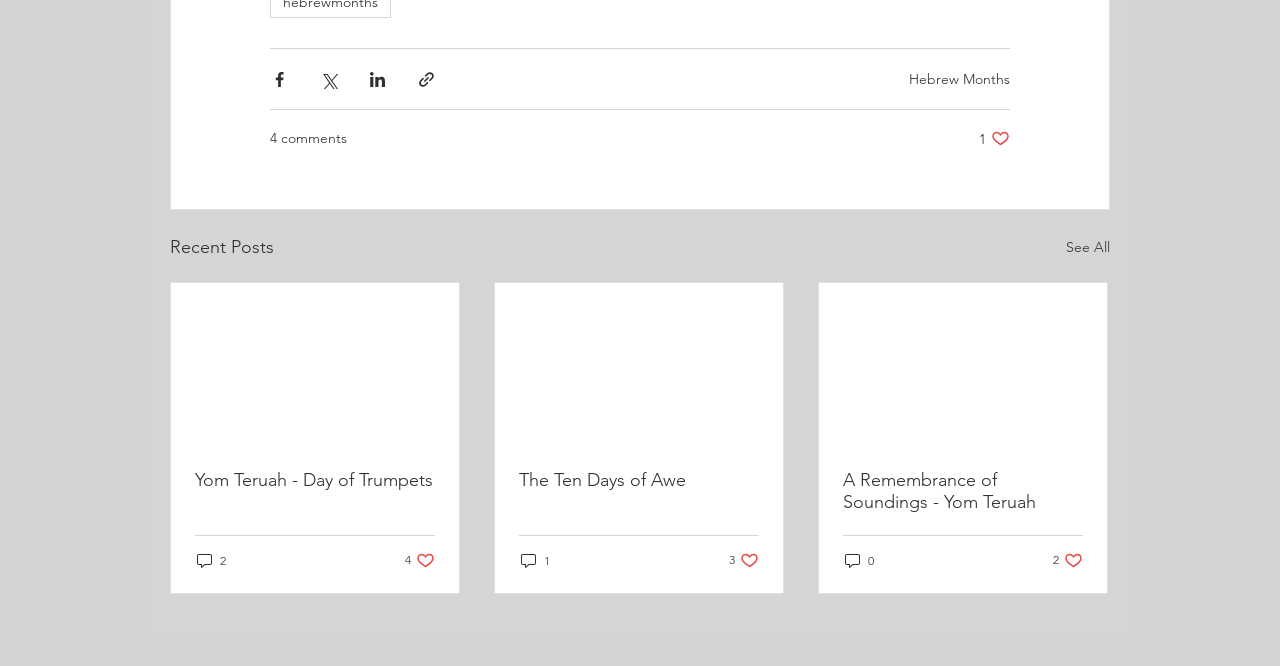Provide the bounding box coordinates for the area that should be clicked to complete the instruction: "Like a post".

[0.765, 0.194, 0.789, 0.223]